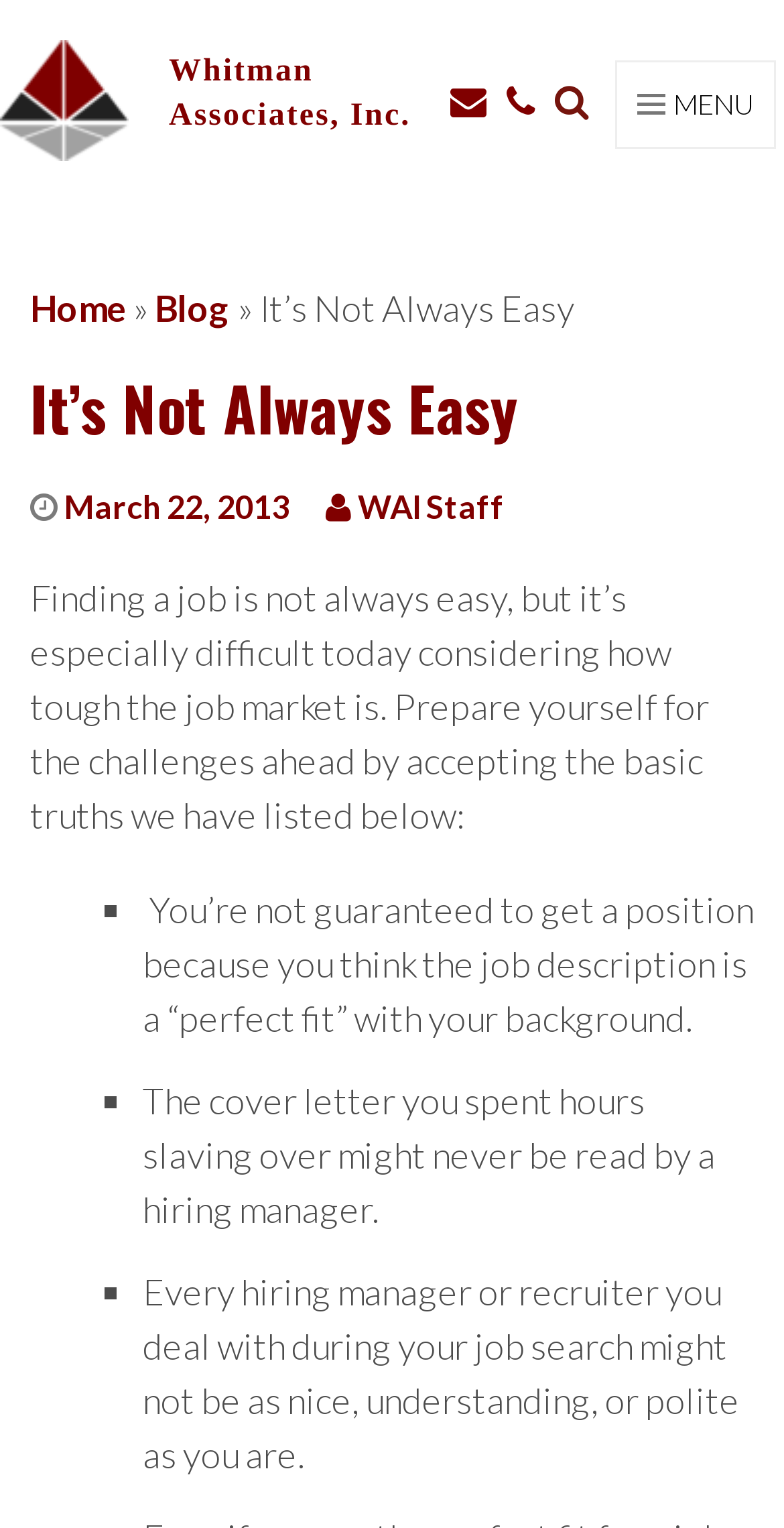Determine the bounding box coordinates of the clickable region to follow the instruction: "Read the blog".

[0.197, 0.187, 0.295, 0.216]